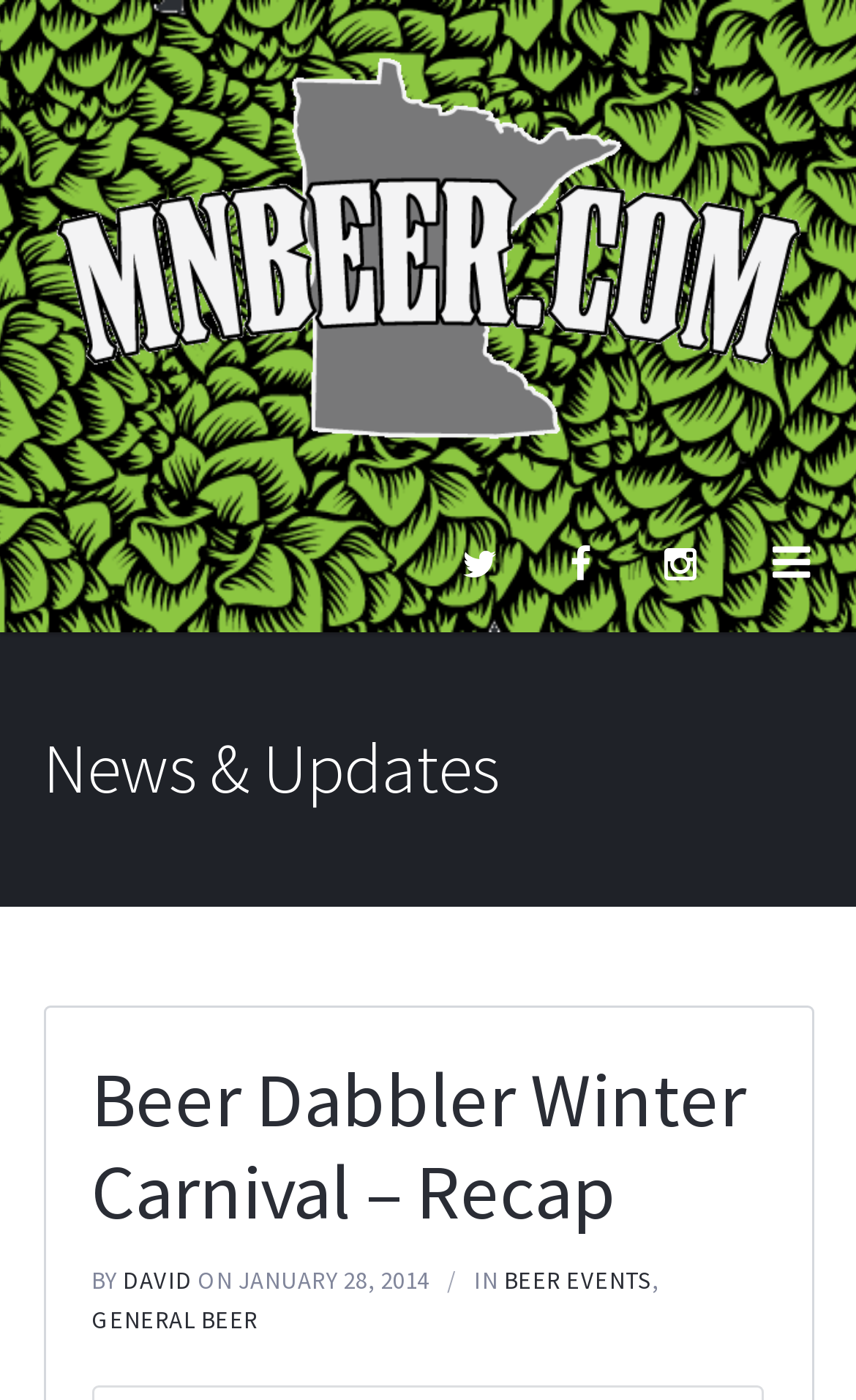Give a one-word or one-phrase response to the question: 
What is the type of the icon located at [0.501, 0.356, 0.619, 0.452]?

Social media icon